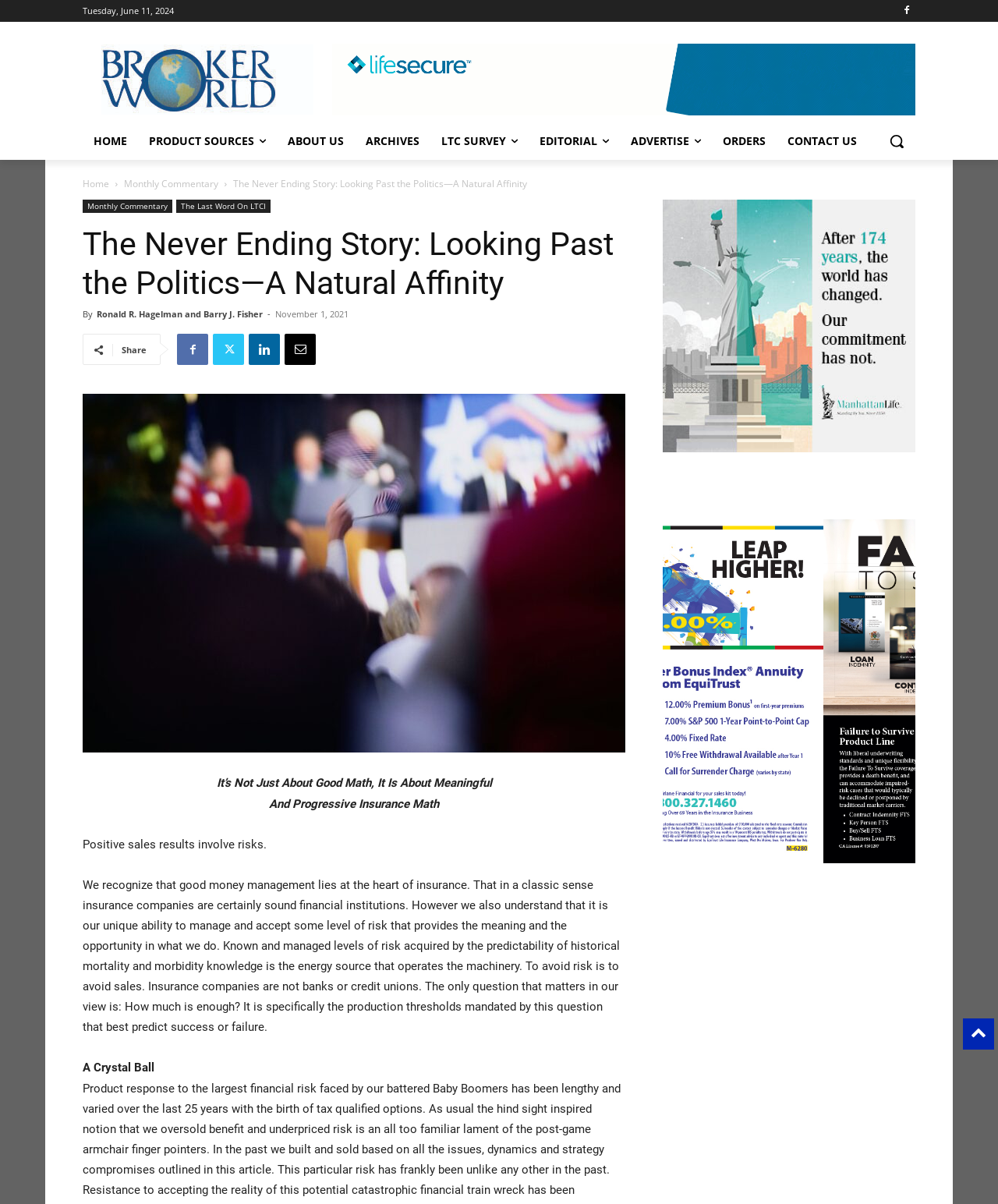Locate the bounding box coordinates of the region to be clicked to comply with the following instruction: "Read the article 'The Never Ending Story: Looking Past the Politics—A Natural Affinity'". The coordinates must be four float numbers between 0 and 1, in the form [left, top, right, bottom].

[0.234, 0.147, 0.528, 0.158]